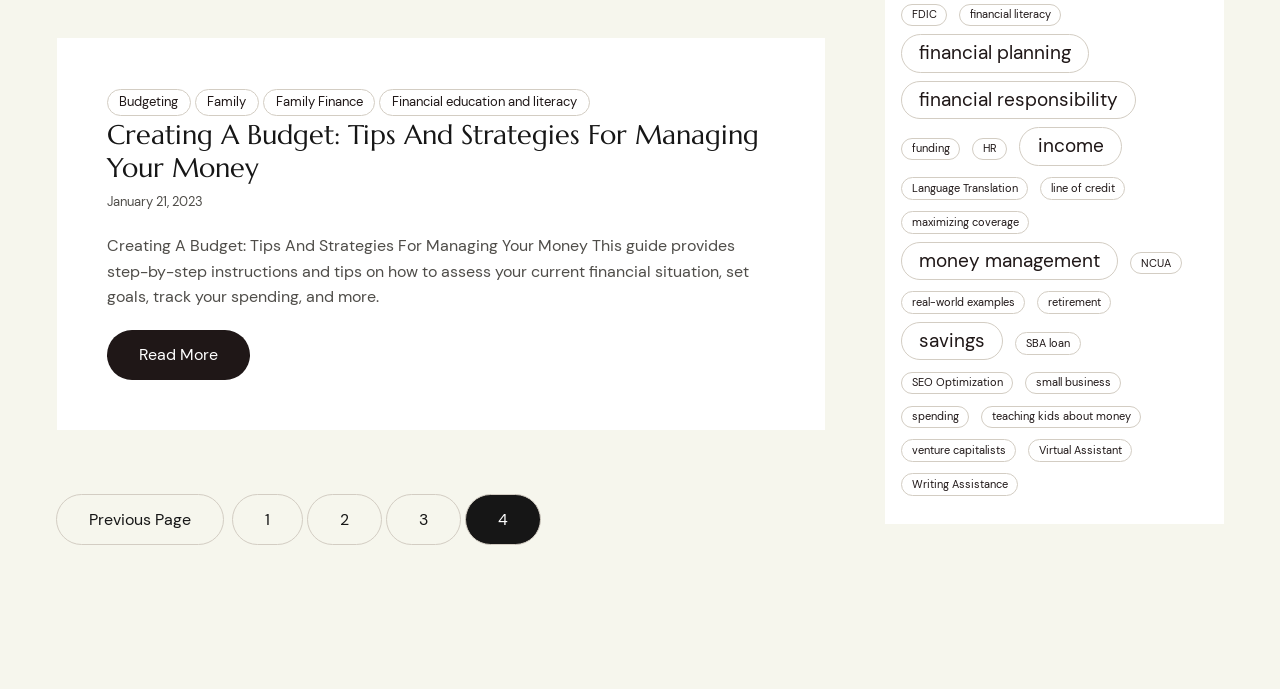Indicate the bounding box coordinates of the element that must be clicked to execute the instruction: "Explore 'Financial education and literacy'". The coordinates should be given as four float numbers between 0 and 1, i.e., [left, top, right, bottom].

[0.296, 0.128, 0.461, 0.168]